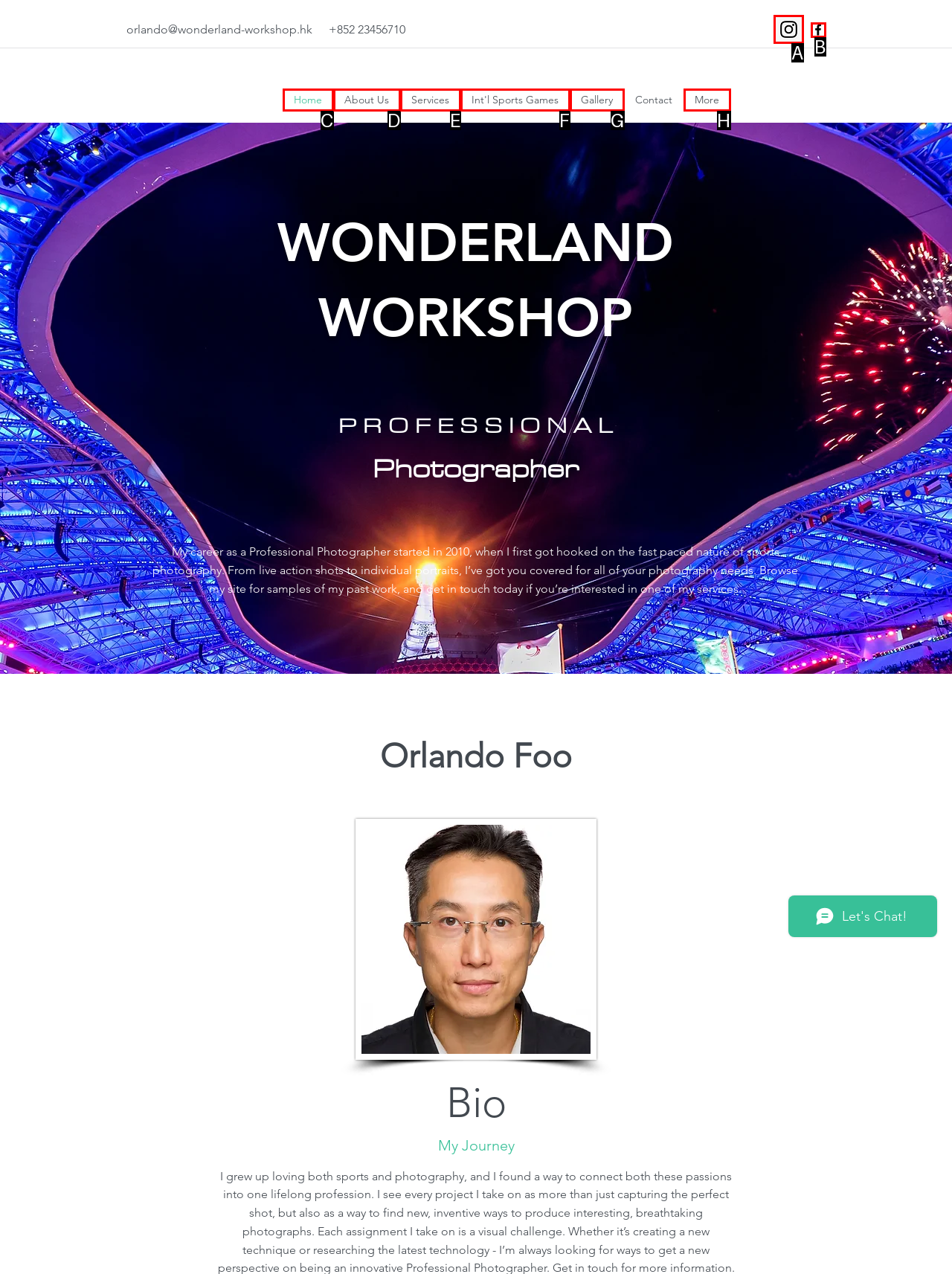Determine which HTML element should be clicked for this task: Open Instagram social media page
Provide the option's letter from the available choices.

A